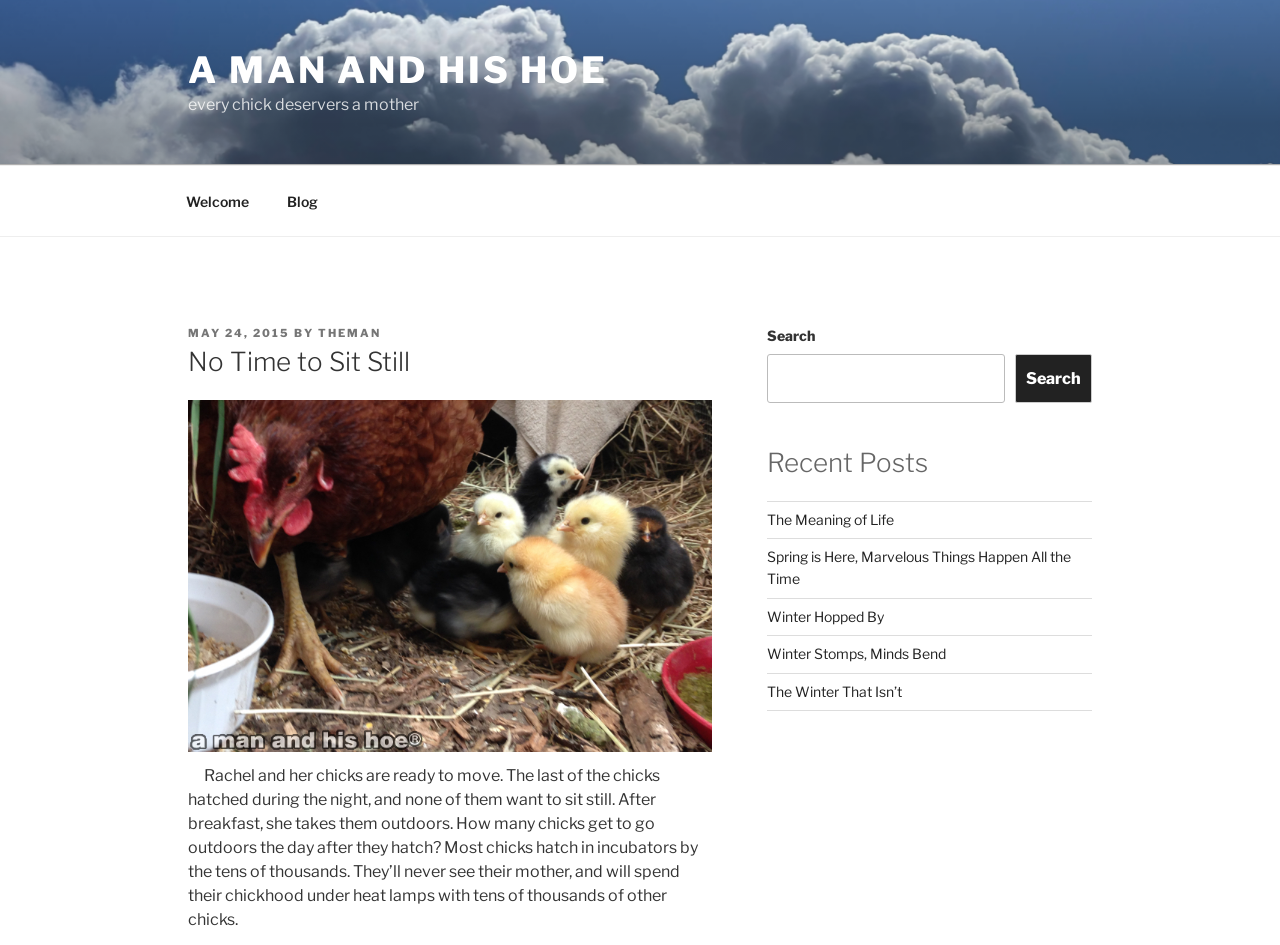Generate the text of the webpage's primary heading.

No Time to Sit Still